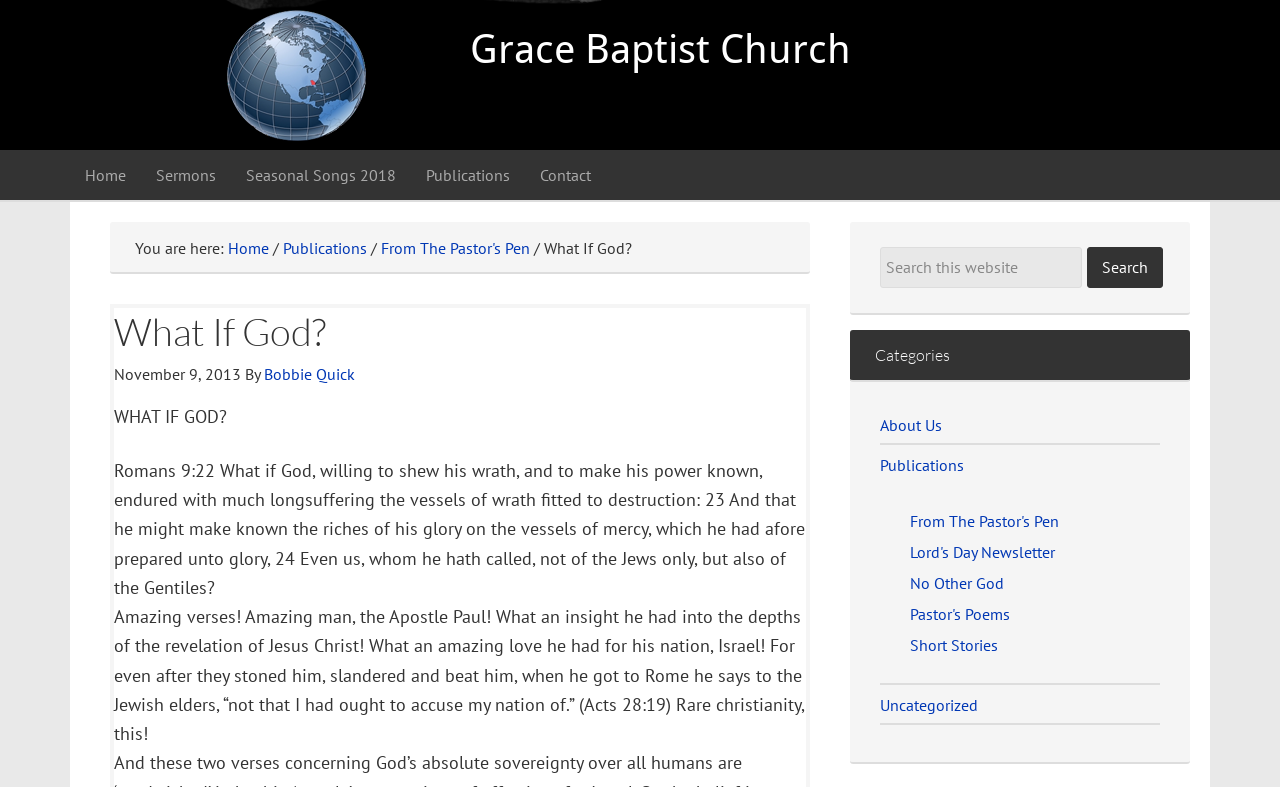Determine the bounding box coordinates for the clickable element required to fulfill the instruction: "Contact Grace Baptist Church". Provide the coordinates as four float numbers between 0 and 1, i.e., [left, top, right, bottom].

[0.41, 0.191, 0.473, 0.254]